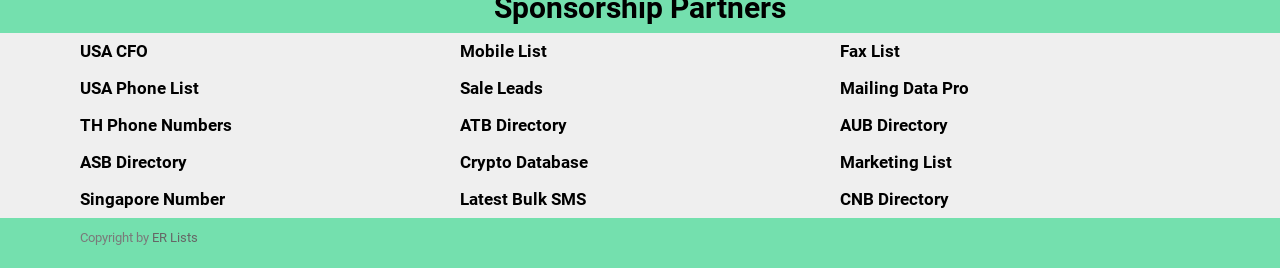What is the copyright information present at the bottom of the webpage?
Please answer the question as detailed as possible based on the image.

The webpage has a static text element at the bottom with the text 'Copyright by', followed by a link to 'ER Lists', indicating that the webpage's content is copyrighted by ER Lists.